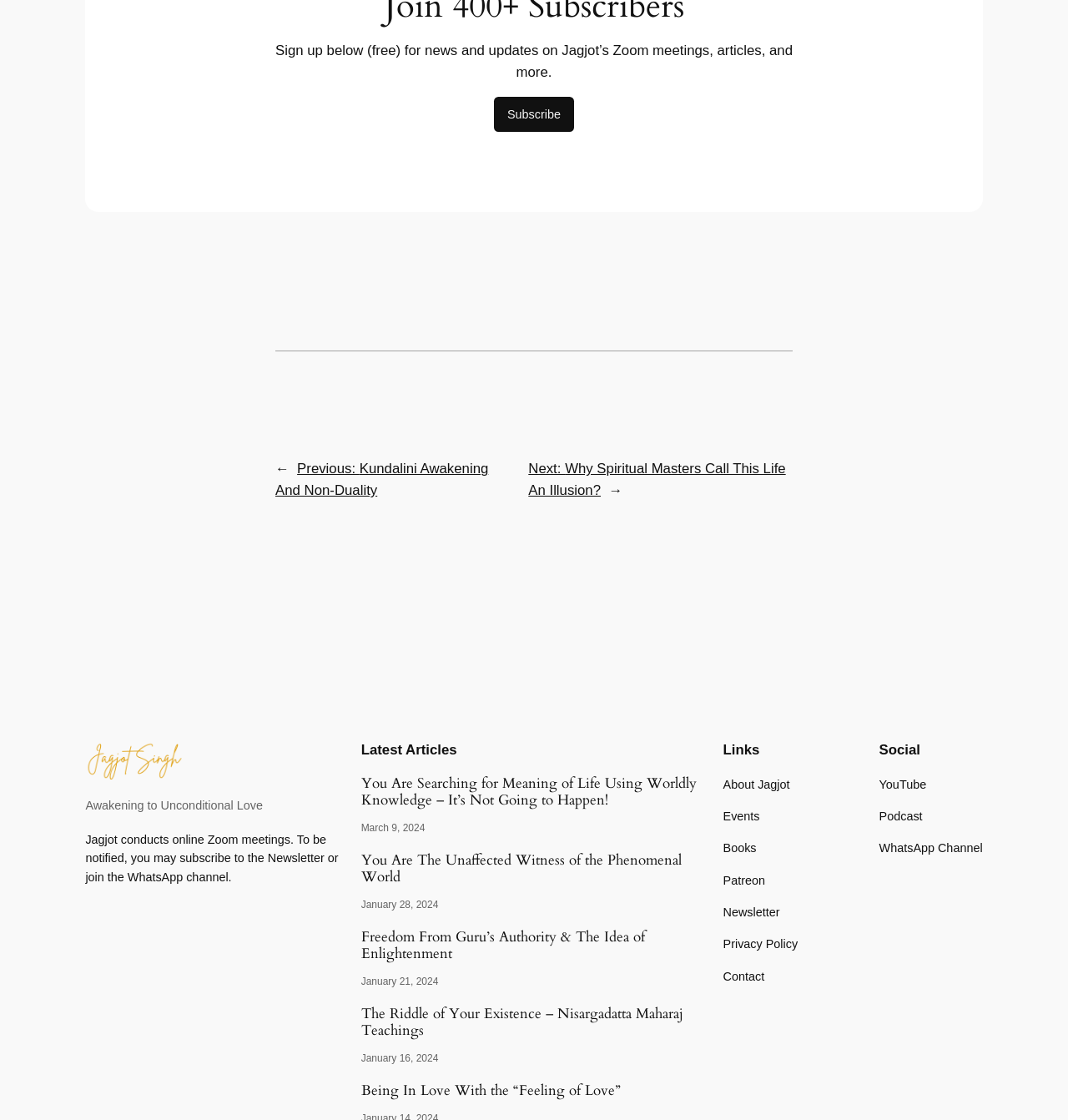Please determine the bounding box coordinates of the element to click in order to execute the following instruction: "Join the WhatsApp channel". The coordinates should be four float numbers between 0 and 1, specified as [left, top, right, bottom].

[0.823, 0.749, 0.92, 0.766]